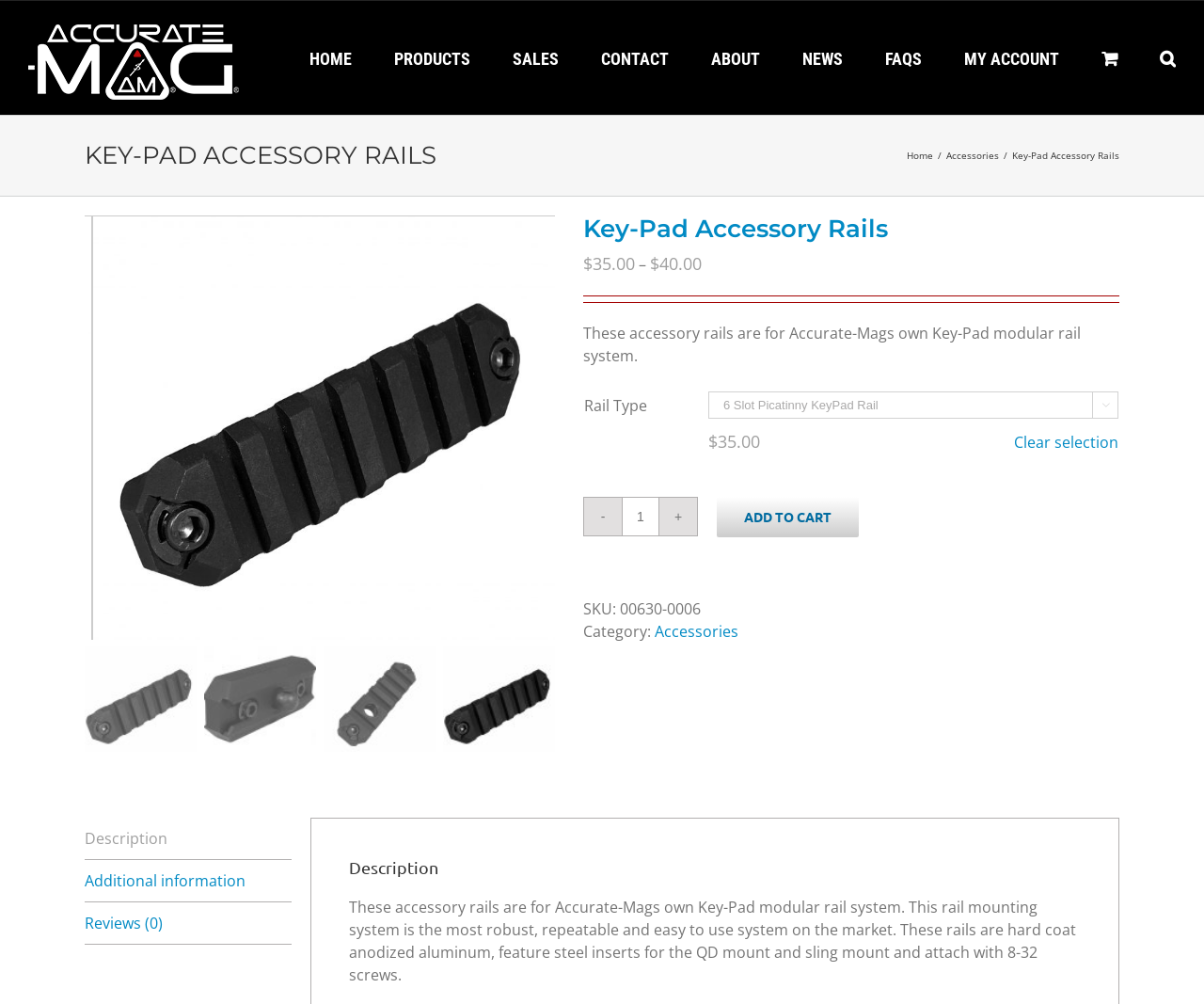What is the material of the accessory rails?
Please provide a comprehensive answer based on the visual information in the image.

The material of the accessory rails can be found in the product description section, where it is mentioned that 'These rails are hard coat anodized aluminum, feature steel inserts for the QD mount and sling mount and attach with 8-32 screws'.